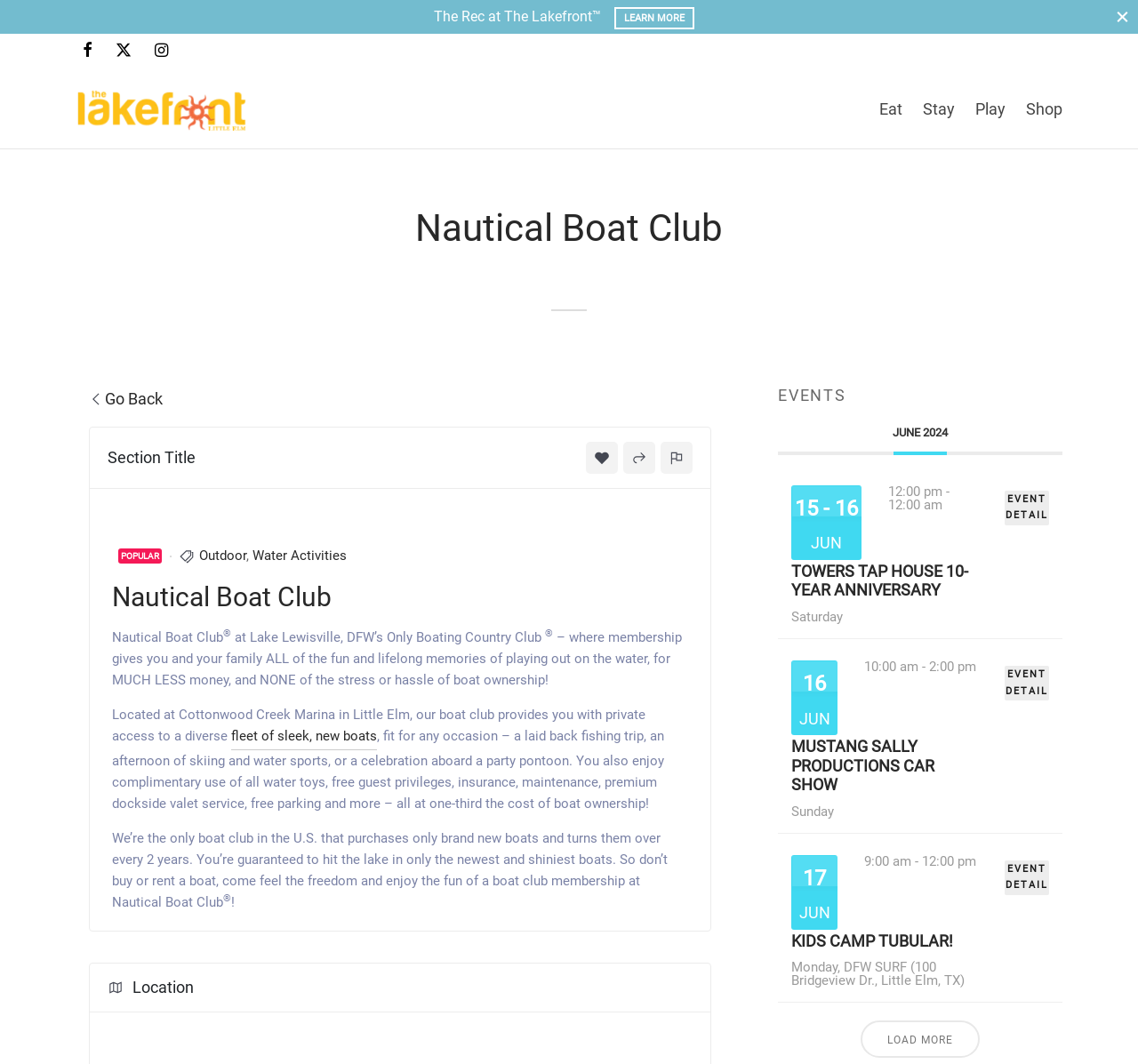Elaborate on the information and visuals displayed on the webpage.

The webpage is about Nautical Boat Club at Lake Lewisville, a boating country club in DFW. At the top, there is a header section with a logo and a navigation menu with links to "Eat", "Stay", "Play", and "Shop". Below the header, there is a section with a title "The Rec at The Lakefront" and a "LEARN MORE" button. On the top-right corner, there is a "Close" button.

On the left side, there are social media links to Facebook, Instagram, and a link to "Lakefront Little Elm" with an image. Below this section, there is a heading "Nautical Boat Club" followed by a descriptive text about the club, its benefits, and its location at Cottonwood Creek Marina in Little Elm.

The main content of the page is divided into sections. The first section has a heading "Section Title" and a link "Go Back". Below this, there are links to "Outdoor" and "Water Activities" with a "POPULAR" label. The next section has a heading "Nautical Boat Club" followed by a descriptive text about the club's benefits, including access to a diverse fleet of new boats, water toys, and other amenities.

The page also features an "EVENTS" section with three articles about upcoming events: "TOWERS TAP HOUSE 10-YEAR ANNIVERSARY" on June 15-16, "MUSTANG SALLY PRODUCTIONS CAR SHOW" on June 16, and "KIDS CAMP TUBULAR!" on June 17. Each article has a date, time, and a link to "EVENT DETAIL". At the bottom of the page, there is a "LOAD MORE" button.

Overall, the webpage provides information about Nautical Boat Club, its benefits, and upcoming events at the club.